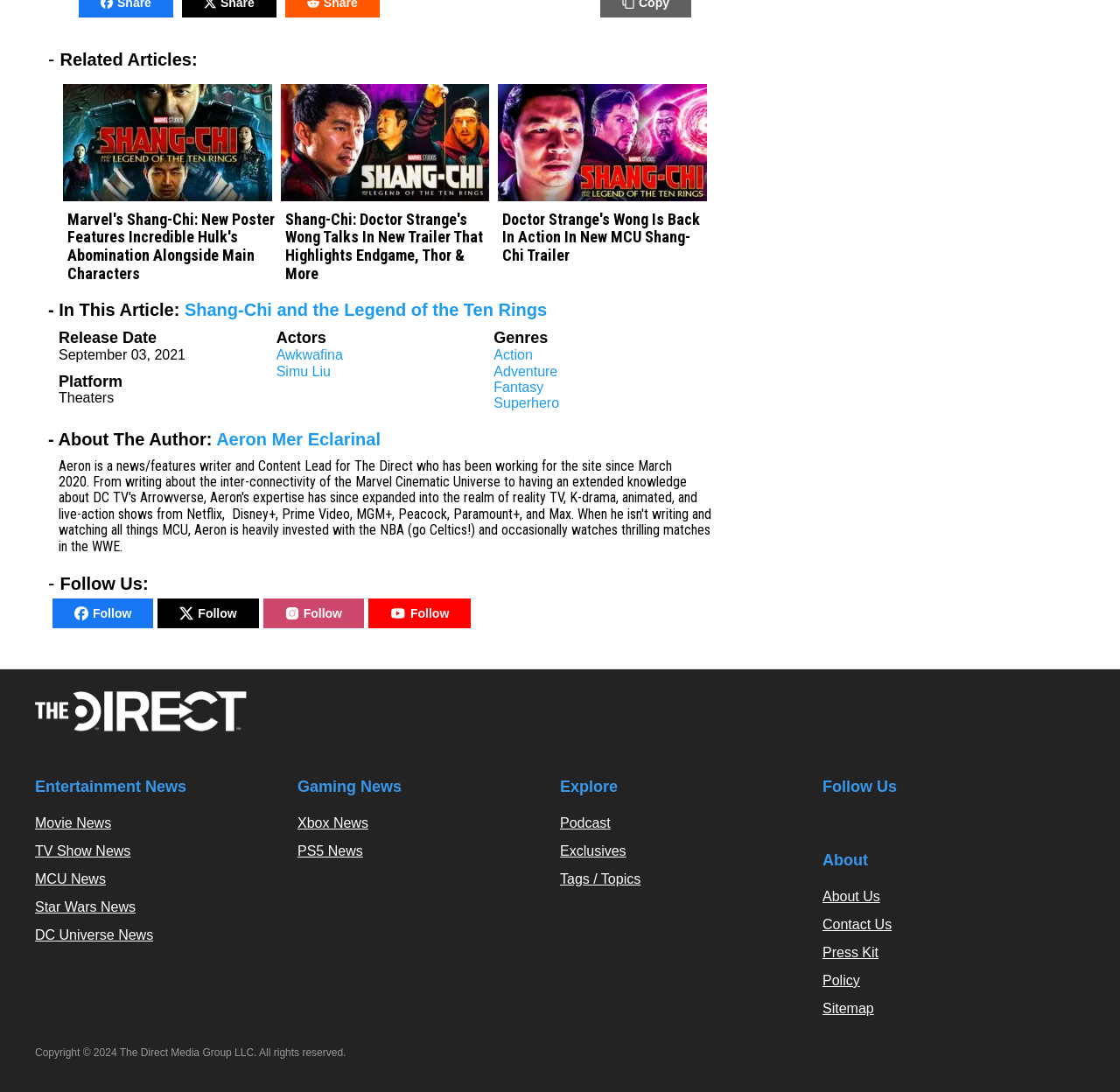Please find the bounding box coordinates of the element that you should click to achieve the following instruction: "Leave a comment in the 'Comment' field". The coordinates should be presented as four float numbers between 0 and 1: [left, top, right, bottom].

None